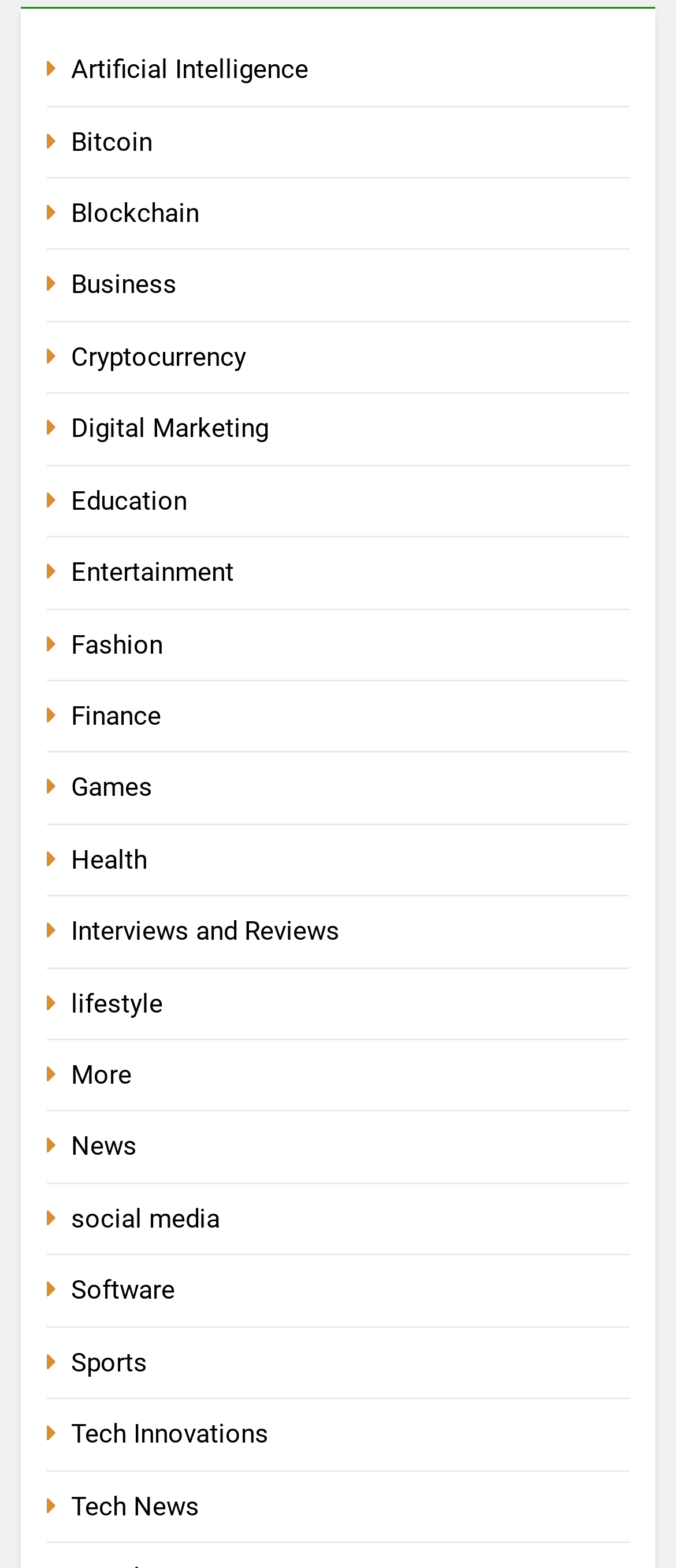Show the bounding box coordinates for the HTML element described as: "Tech Innovations".

[0.105, 0.905, 0.397, 0.925]